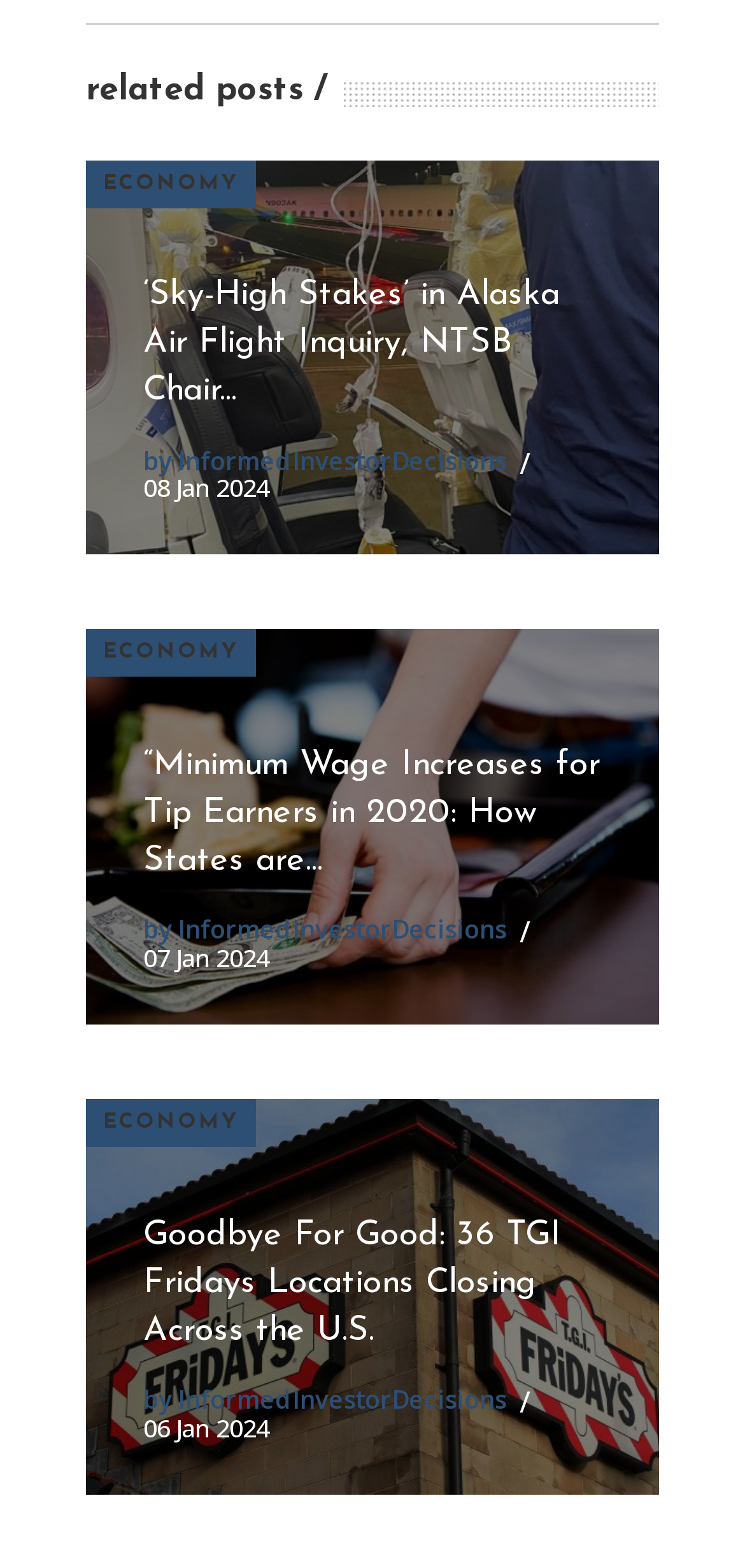Refer to the screenshot and give an in-depth answer to this question: What is the category of the articles on this page?

I noticed that the links 'ECONOMY' appear multiple times on the page, and they seem to be categorizing the articles. Therefore, I conclude that the category of the articles on this page is ECONOMY.